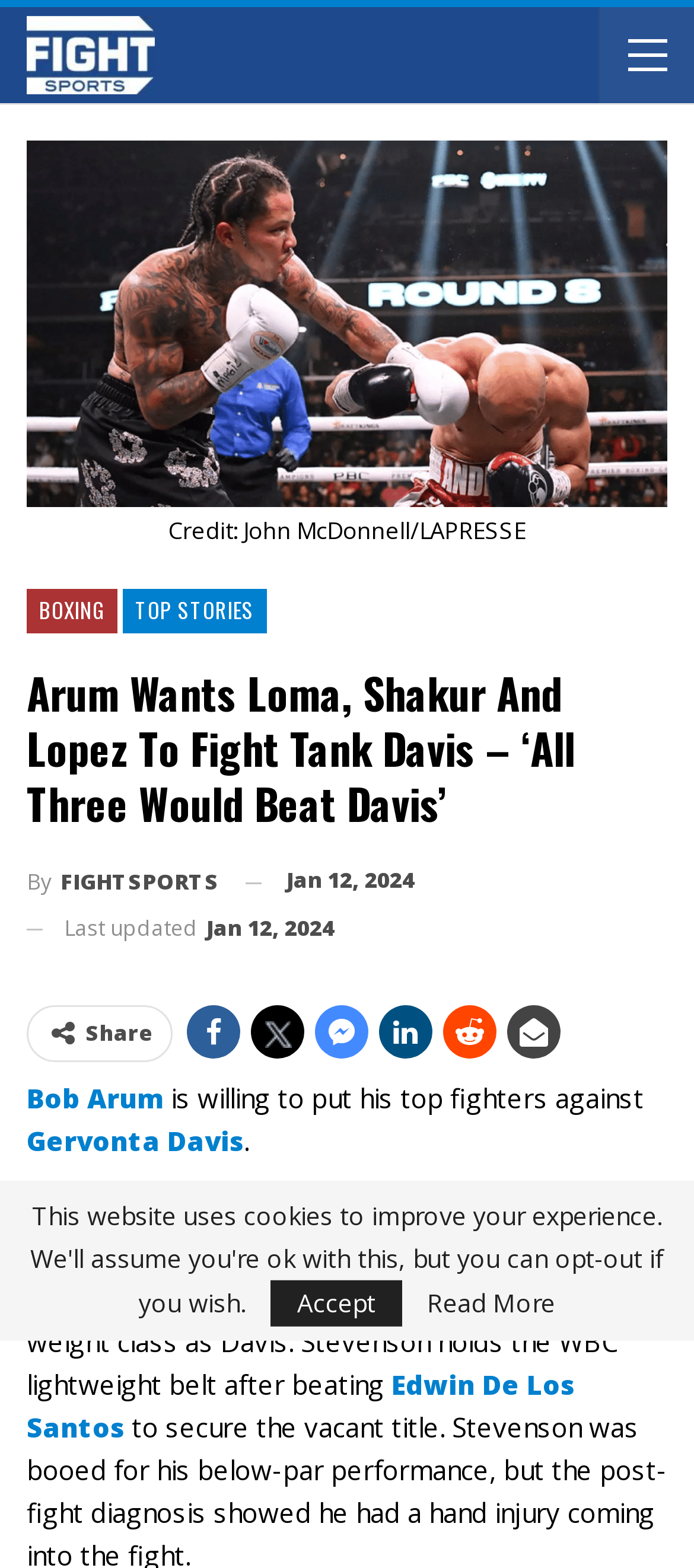What is the date of the article?
Use the information from the screenshot to give a comprehensive response to the question.

The date of the article can be found near the top of the webpage, where it says 'Jan 12, 2024' in a time element.